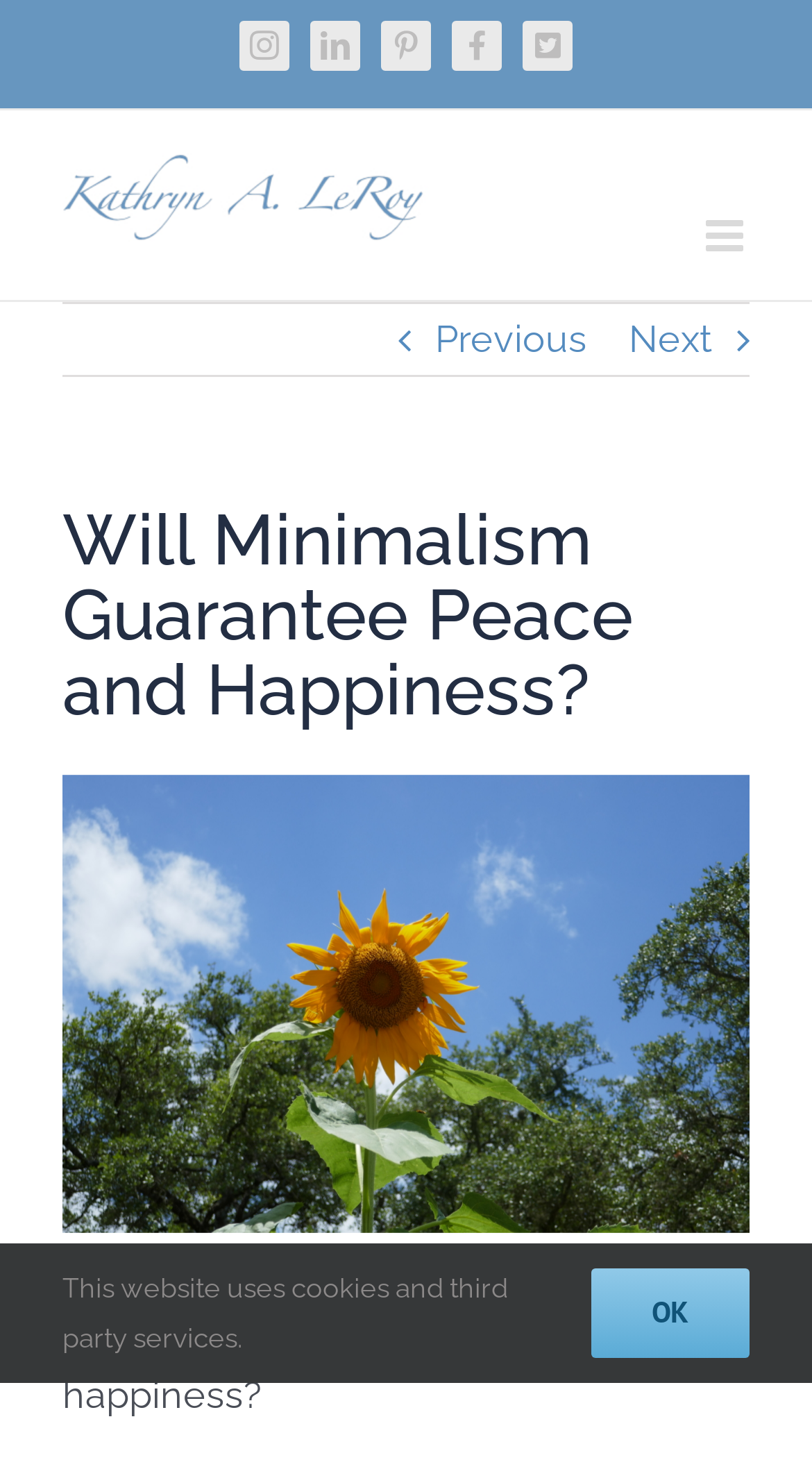Determine the webpage's heading and output its text content.

Will Minimalism Guarantee Peace and Happiness?